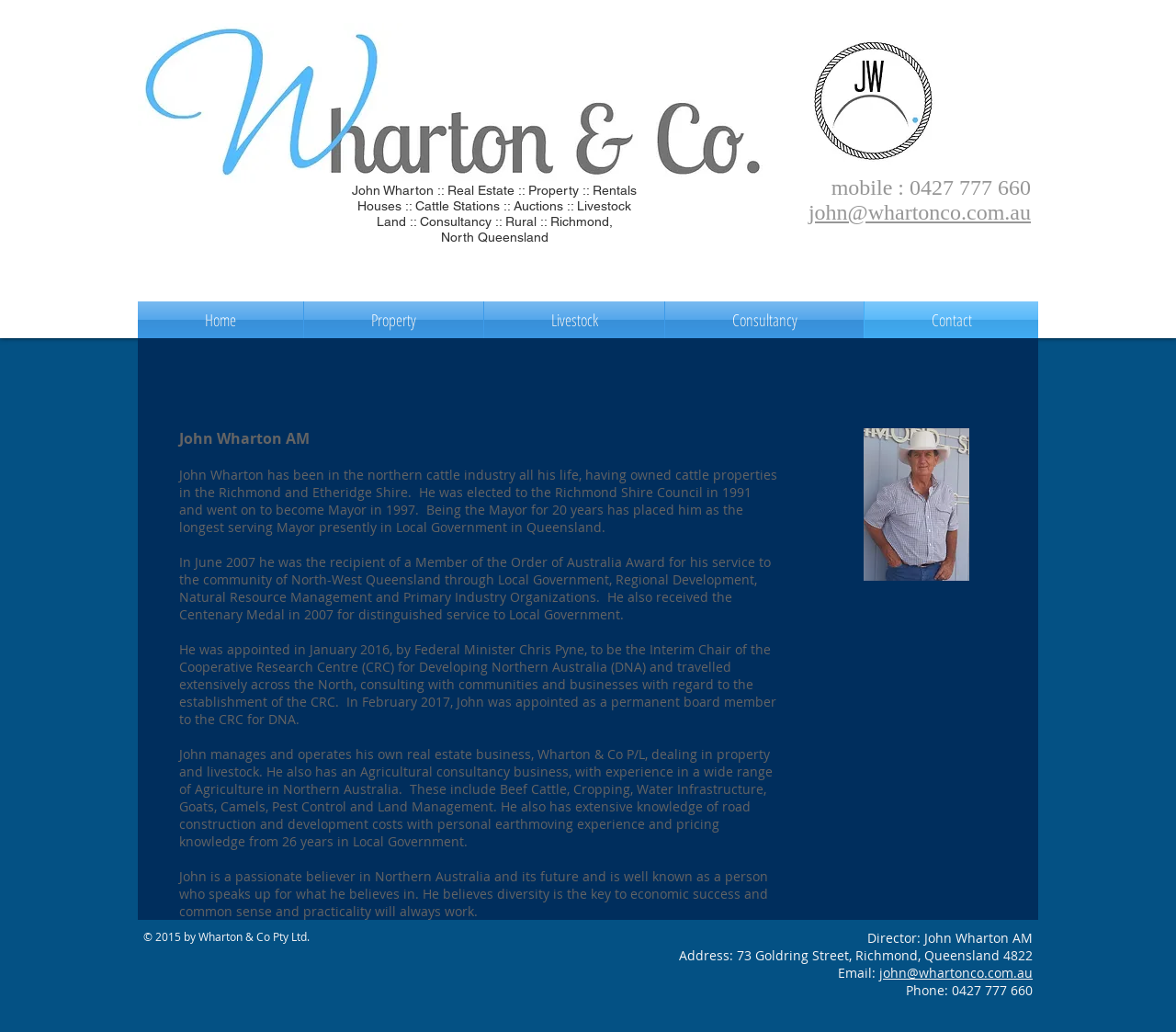Please locate the bounding box coordinates of the region I need to click to follow this instruction: "Call John Wharton's mobile number".

[0.483, 0.17, 0.877, 0.194]